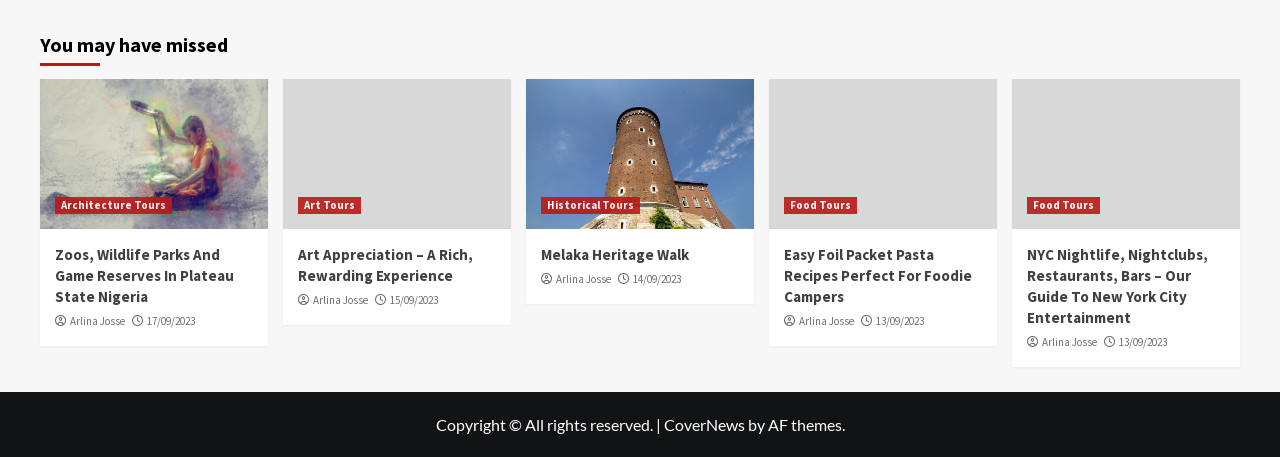Locate the bounding box coordinates of the item that should be clicked to fulfill the instruction: "Check Easy Foil Packet Pasta Recipes Perfect For Foodie Campers".

[0.601, 0.173, 0.779, 0.501]